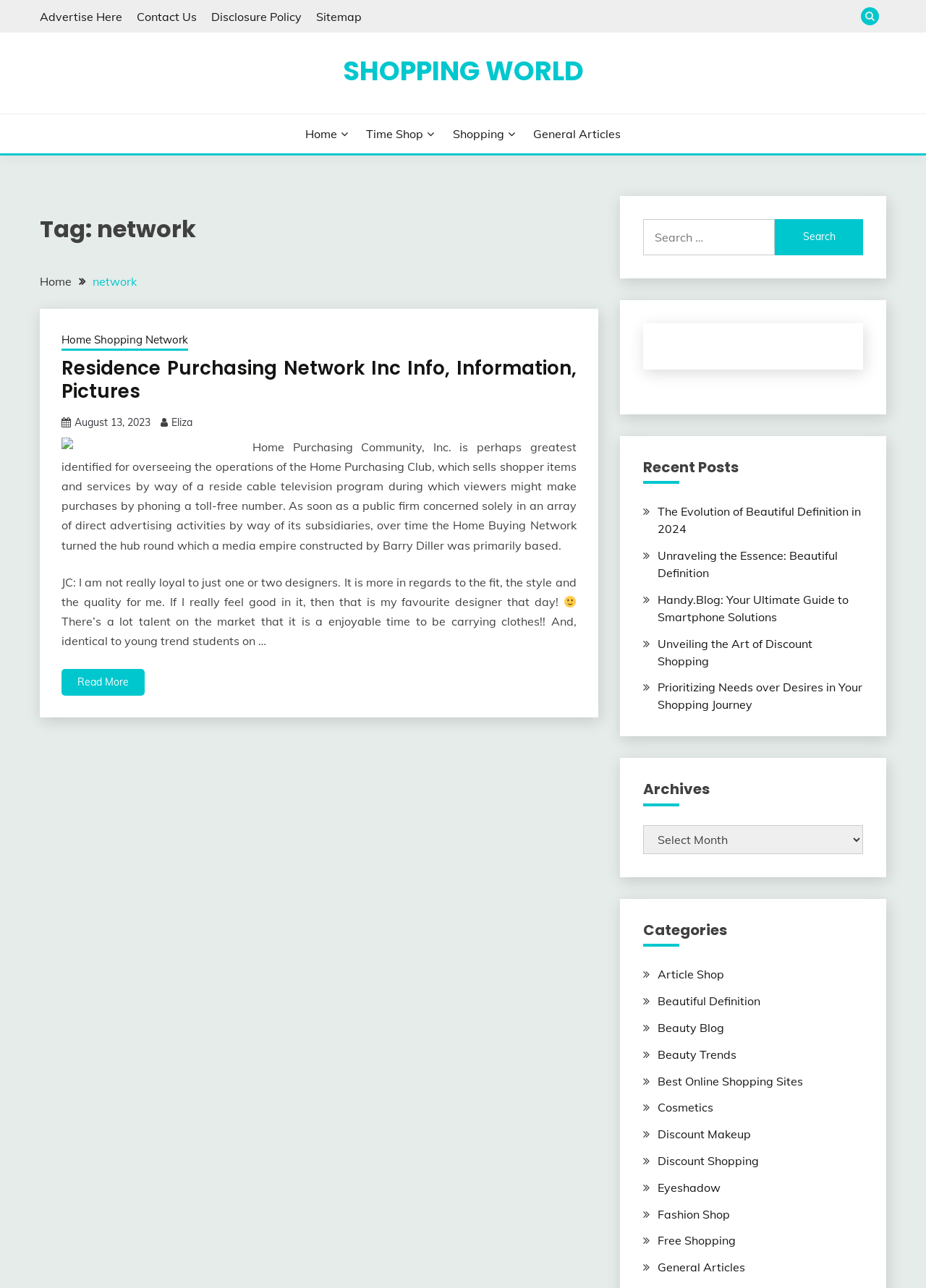Determine the bounding box coordinates of the UI element described below. Use the format (top-left x, top-left y, bottom-right x, bottom-right y) with floating point numbers between 0 and 1: parent_node: Skip to content

[0.941, 0.679, 0.977, 0.702]